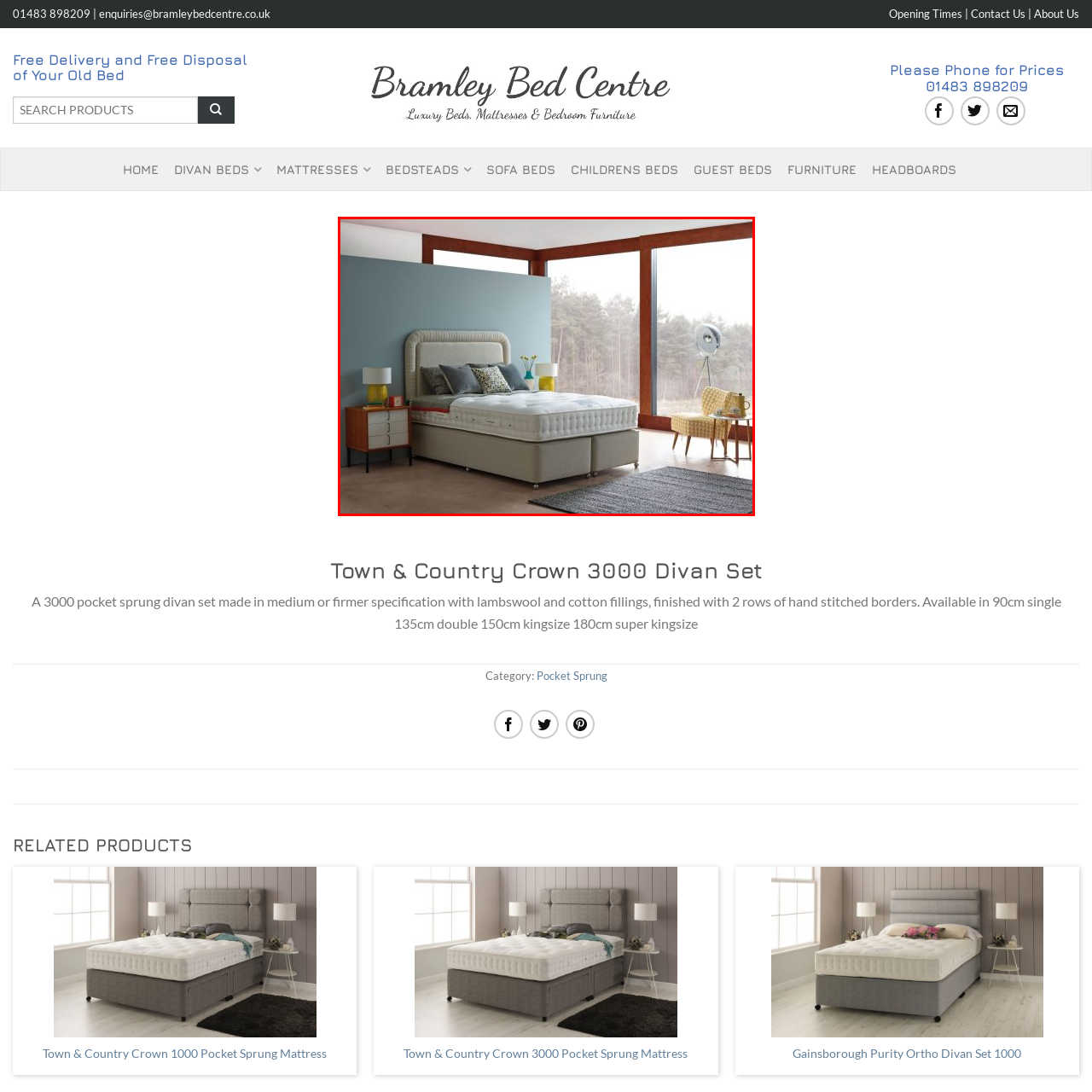What type of fabric is the bed upholstered in?
Pay attention to the image part enclosed by the red bounding box and answer the question using a single word or a short phrase.

Light fabric